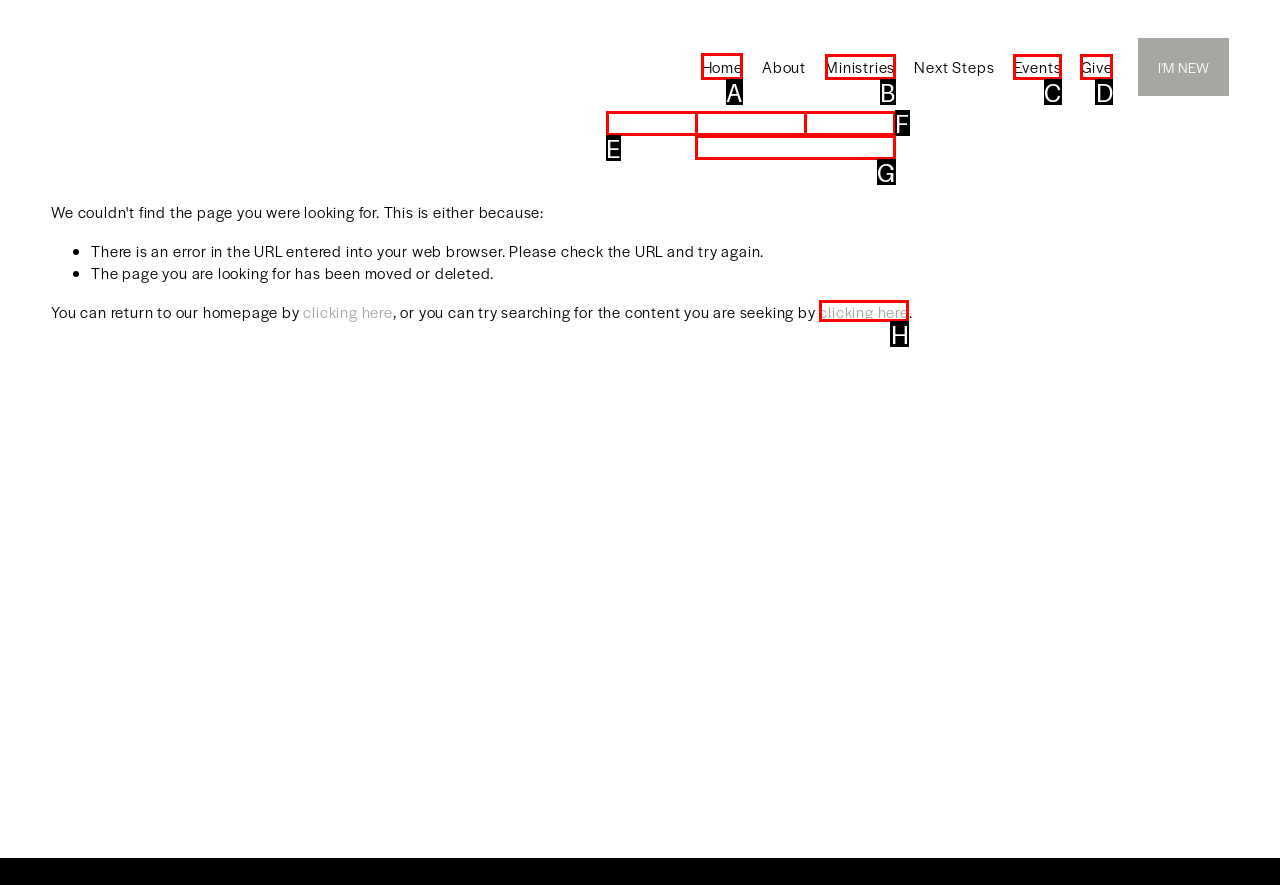Tell me the correct option to click for this task: go to home page
Write down the option's letter from the given choices.

A